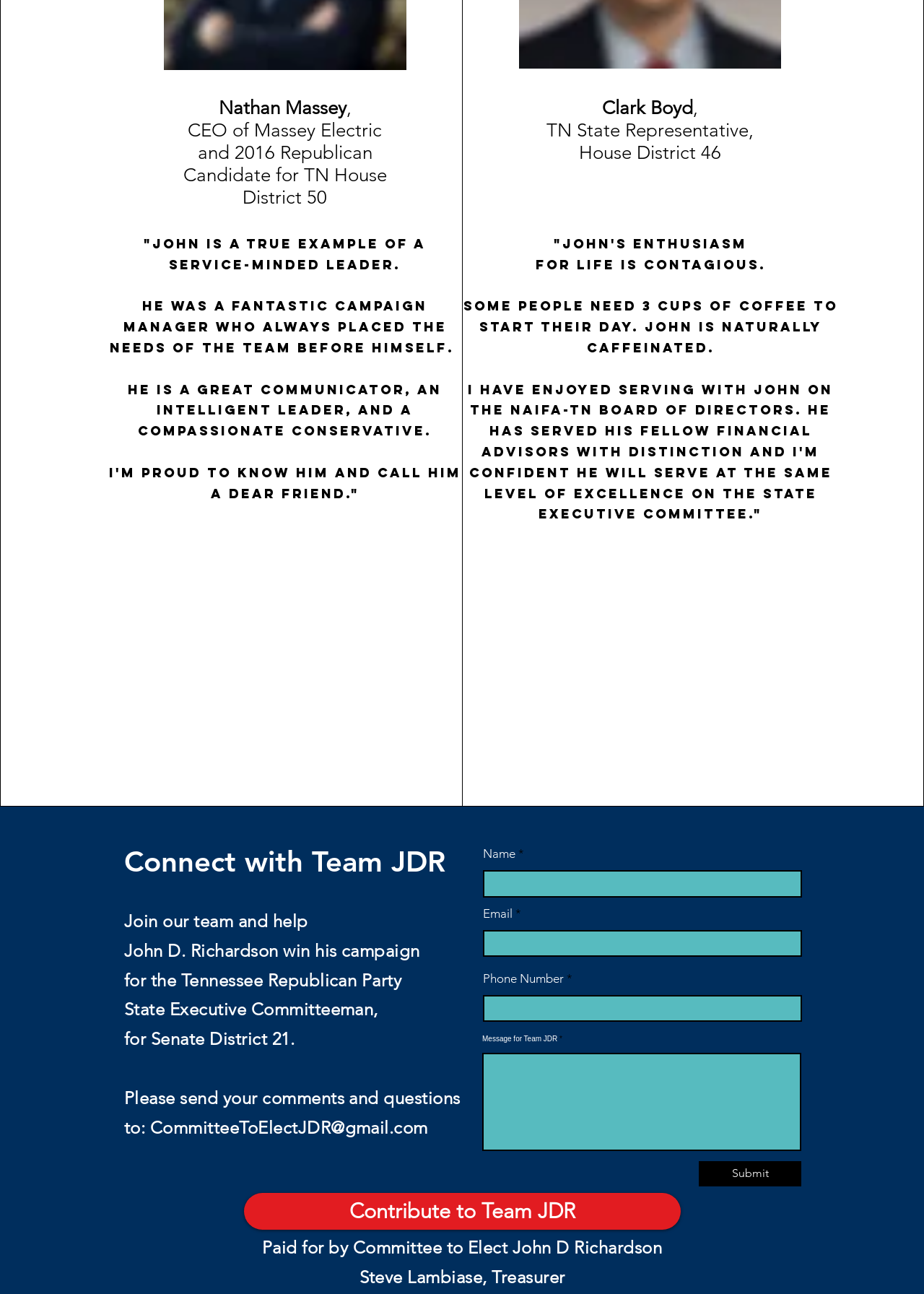Please look at the image and answer the question with a detailed explanation: What is the purpose of the form on the webpage?

The form on the webpage appears to be a contact form, allowing users to input their name, email, phone number, and message to contact Team JDR, which suggests that the purpose of the form is to facilitate communication with the team.